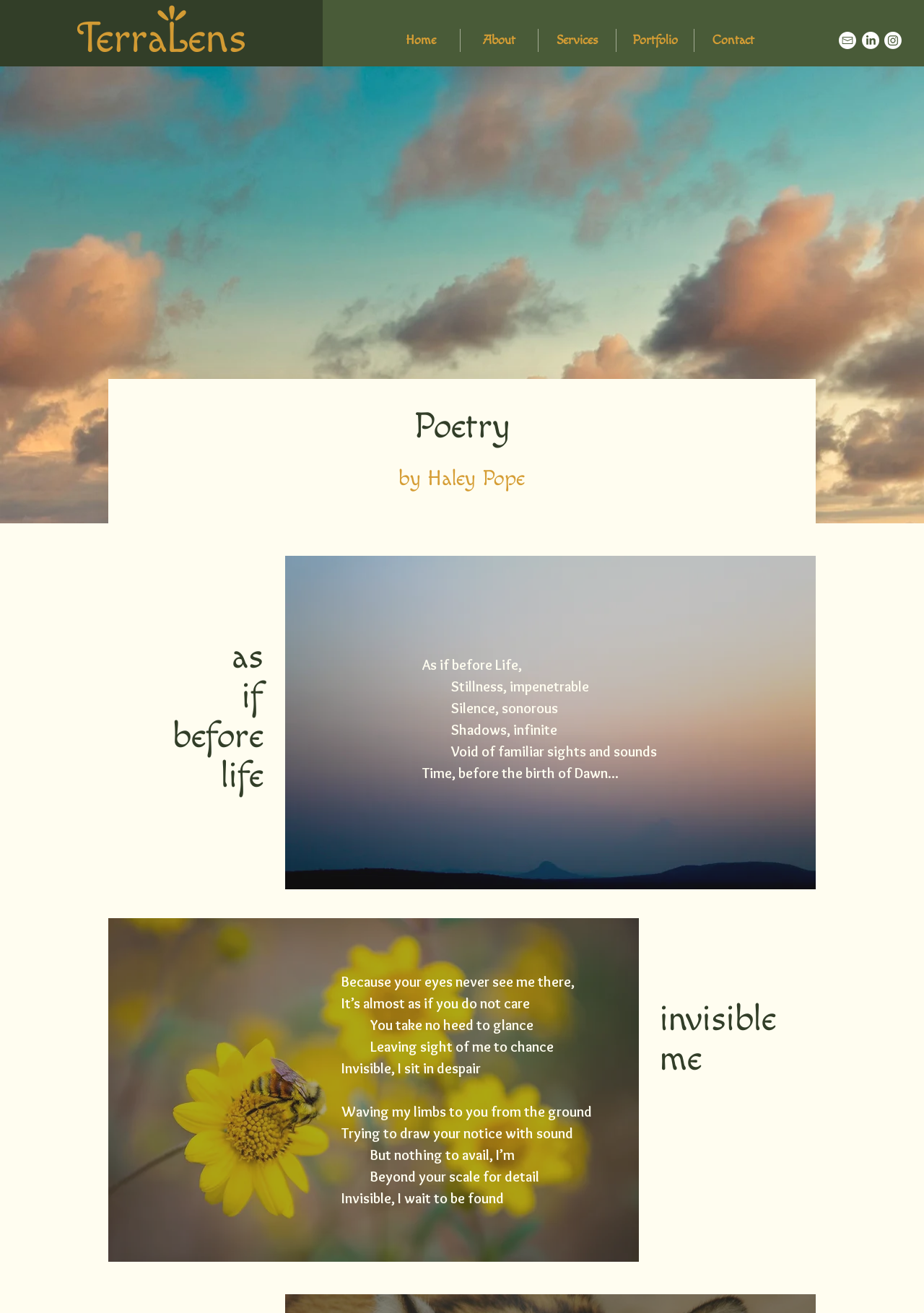Identify the bounding box coordinates for the UI element described by the following text: "Contact". Provide the coordinates as four float numbers between 0 and 1, in the format [left, top, right, bottom].

[0.752, 0.022, 0.835, 0.04]